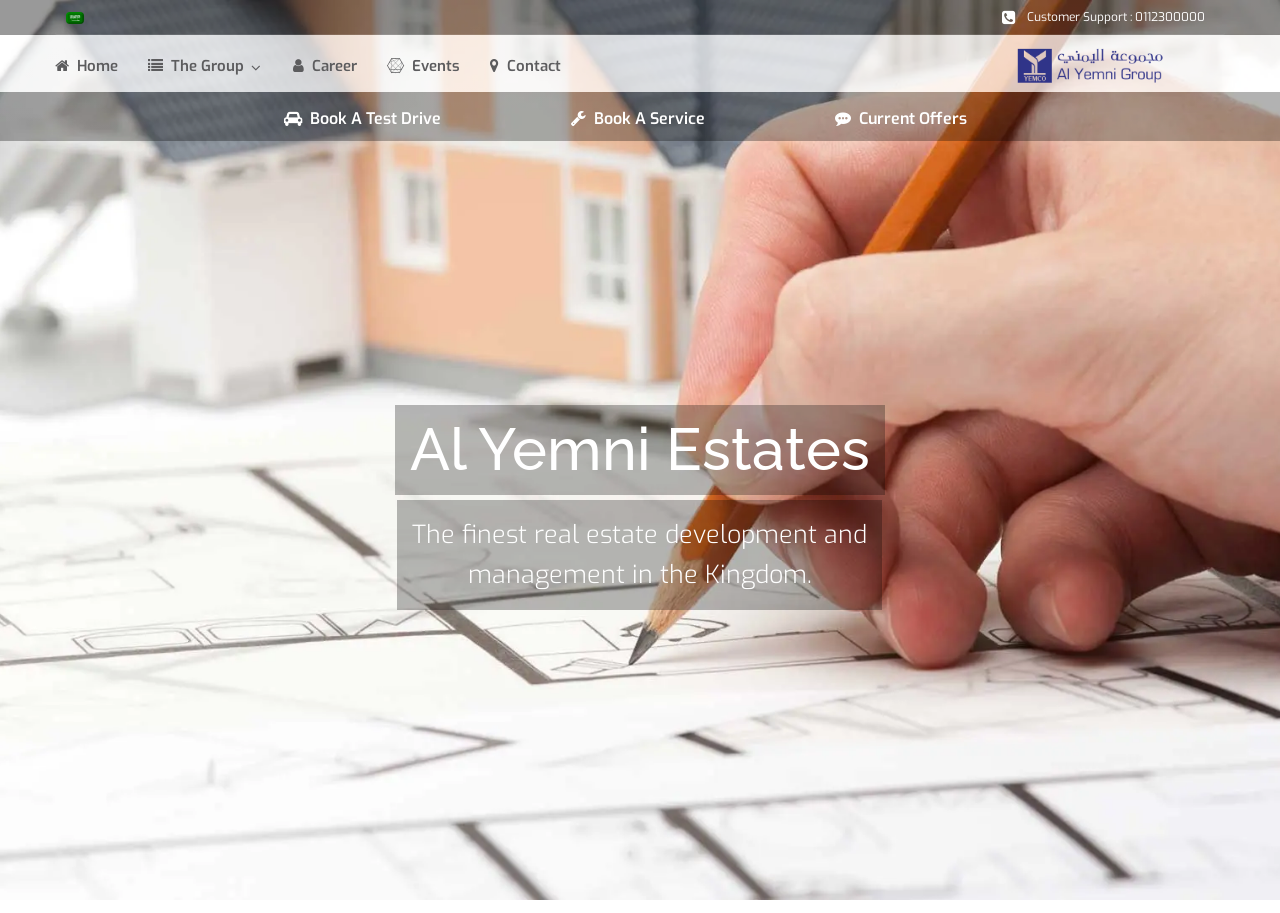Given the description Current Offers, predict the bounding box coordinates of the UI element. Ensure the coordinates are in the format (top-left x, top-left y, bottom-right x, bottom-right y) and all values are between 0 and 1.

[0.652, 0.106, 0.755, 0.154]